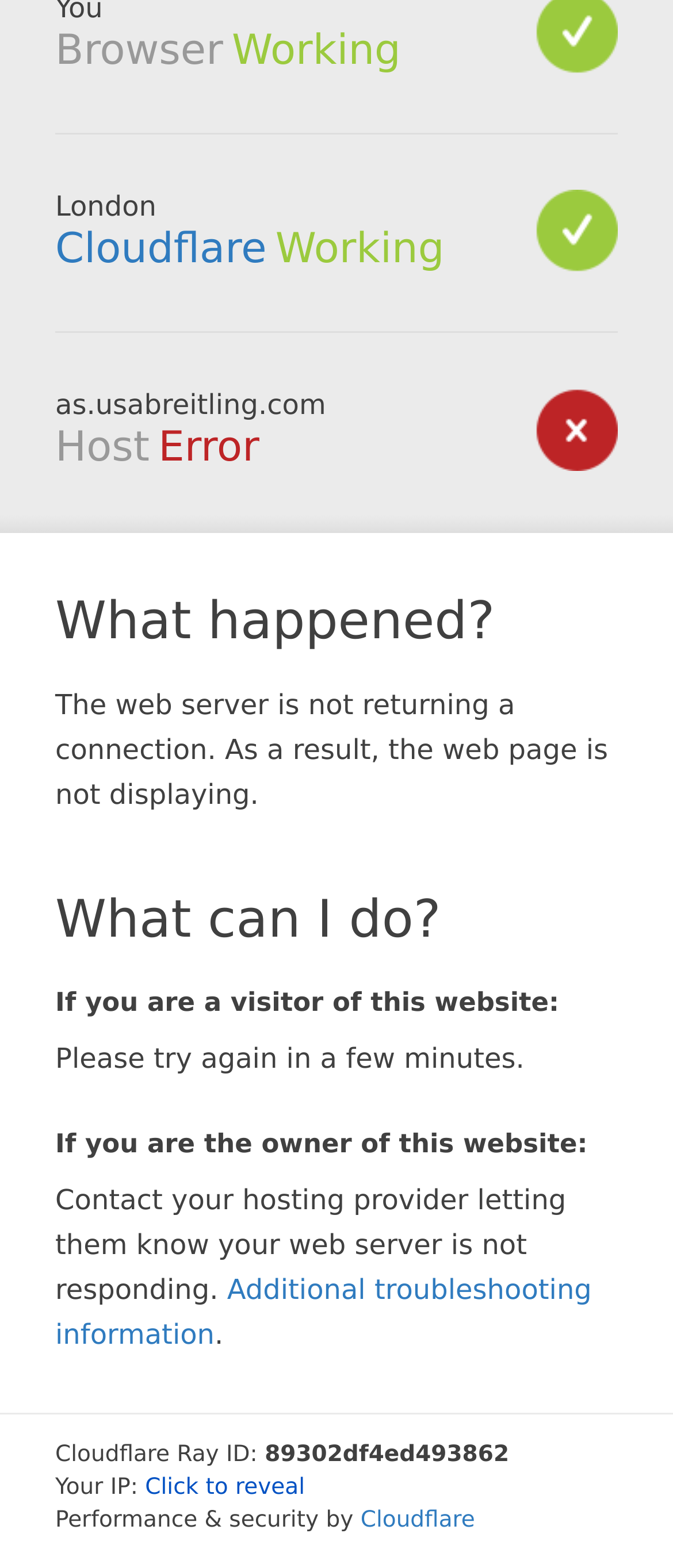From the element description Additional troubleshooting information, predict the bounding box coordinates of the UI element. The coordinates must be specified in the format (top-left x, top-left y, bottom-right x, bottom-right y) and should be within the 0 to 1 range.

[0.082, 0.812, 0.879, 0.862]